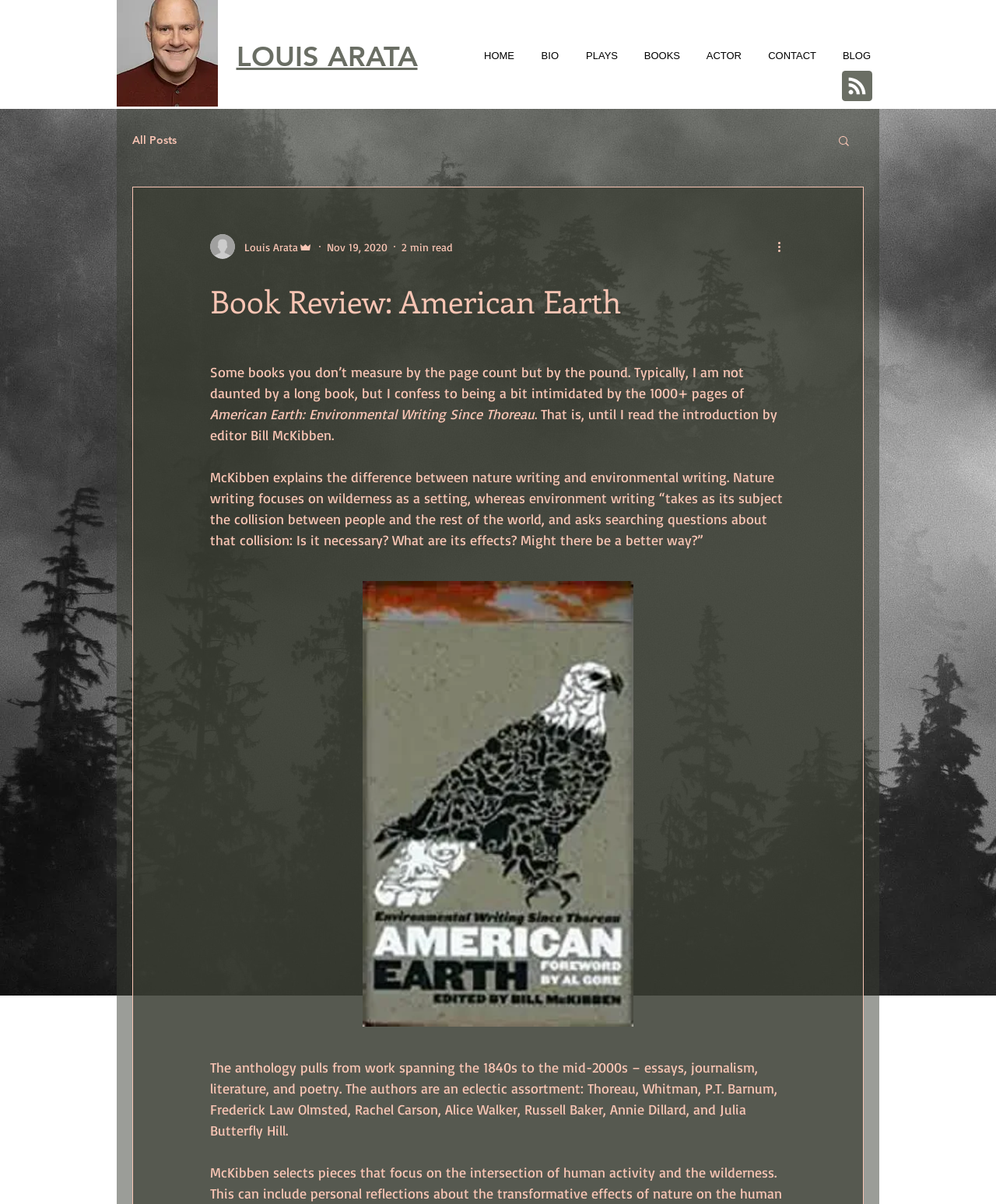Determine the bounding box coordinates of the region I should click to achieve the following instruction: "Click on the 'HOME' link". Ensure the bounding box coordinates are four float numbers between 0 and 1, i.e., [left, top, right, bottom].

[0.467, 0.037, 0.525, 0.056]